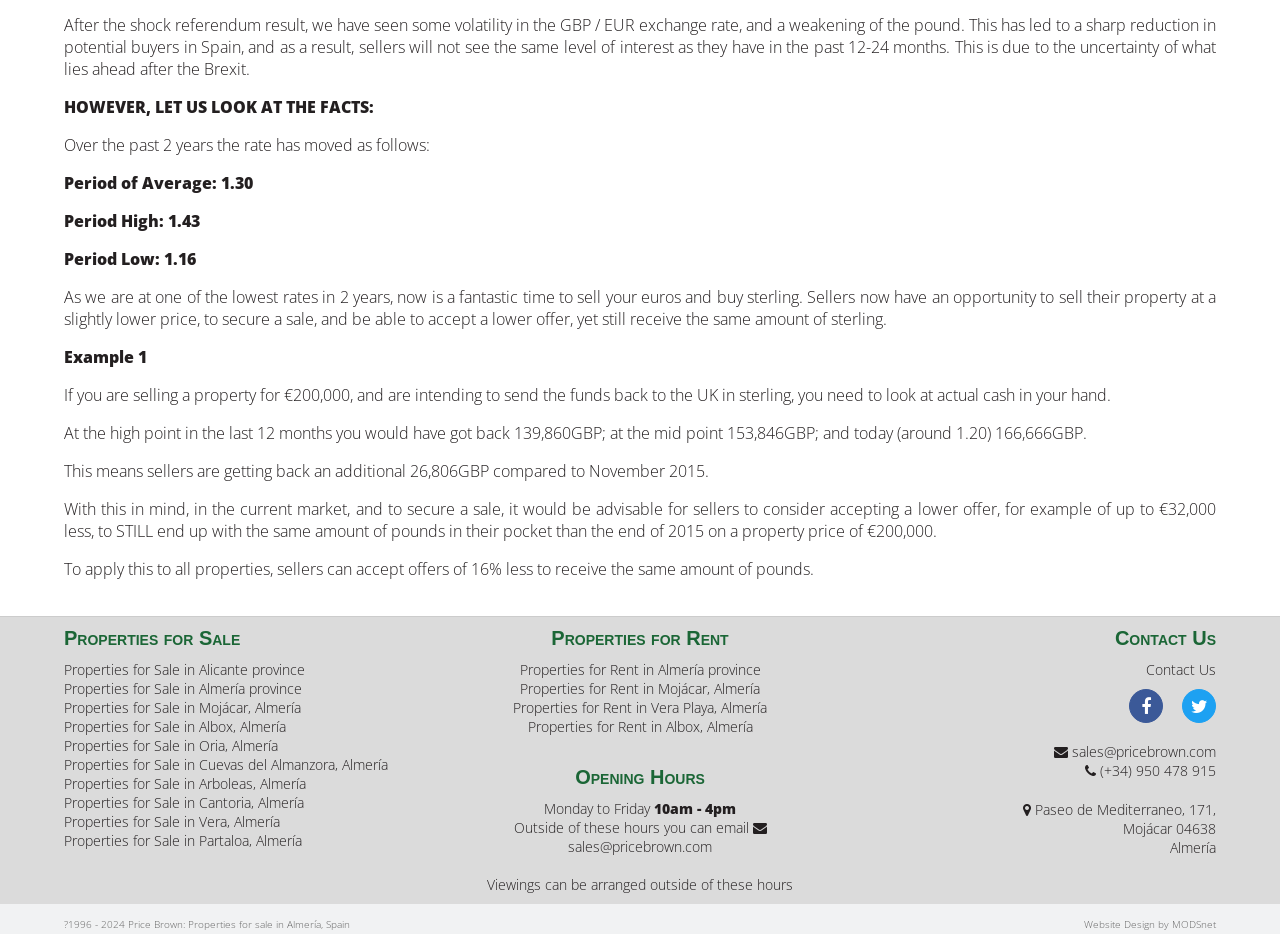Could you indicate the bounding box coordinates of the region to click in order to complete this instruction: "Contact the Artemis Initiative".

None